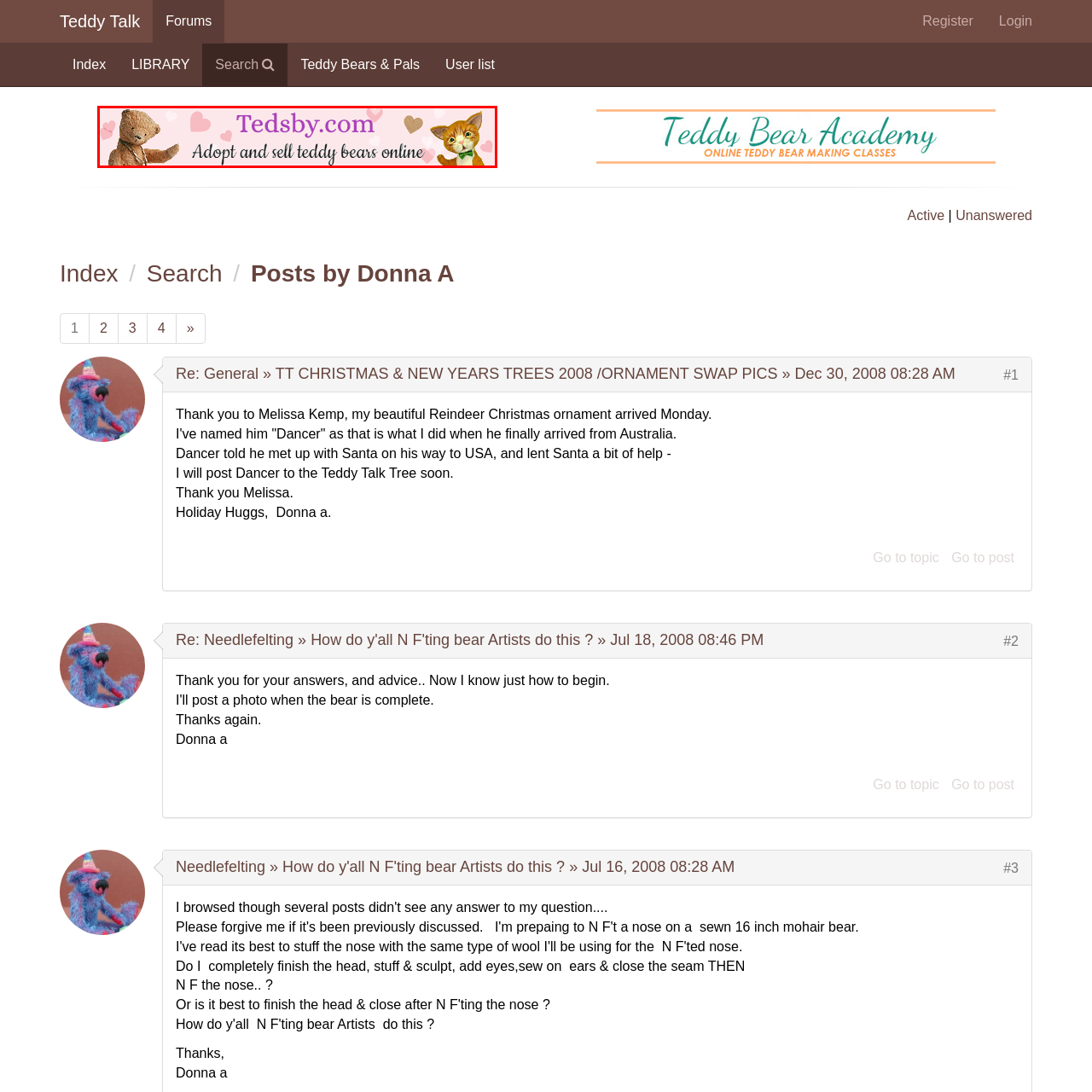Observe the image enclosed by the red rectangle, then respond to the question in one word or phrase:
How many animals are depicted in the image?

Two